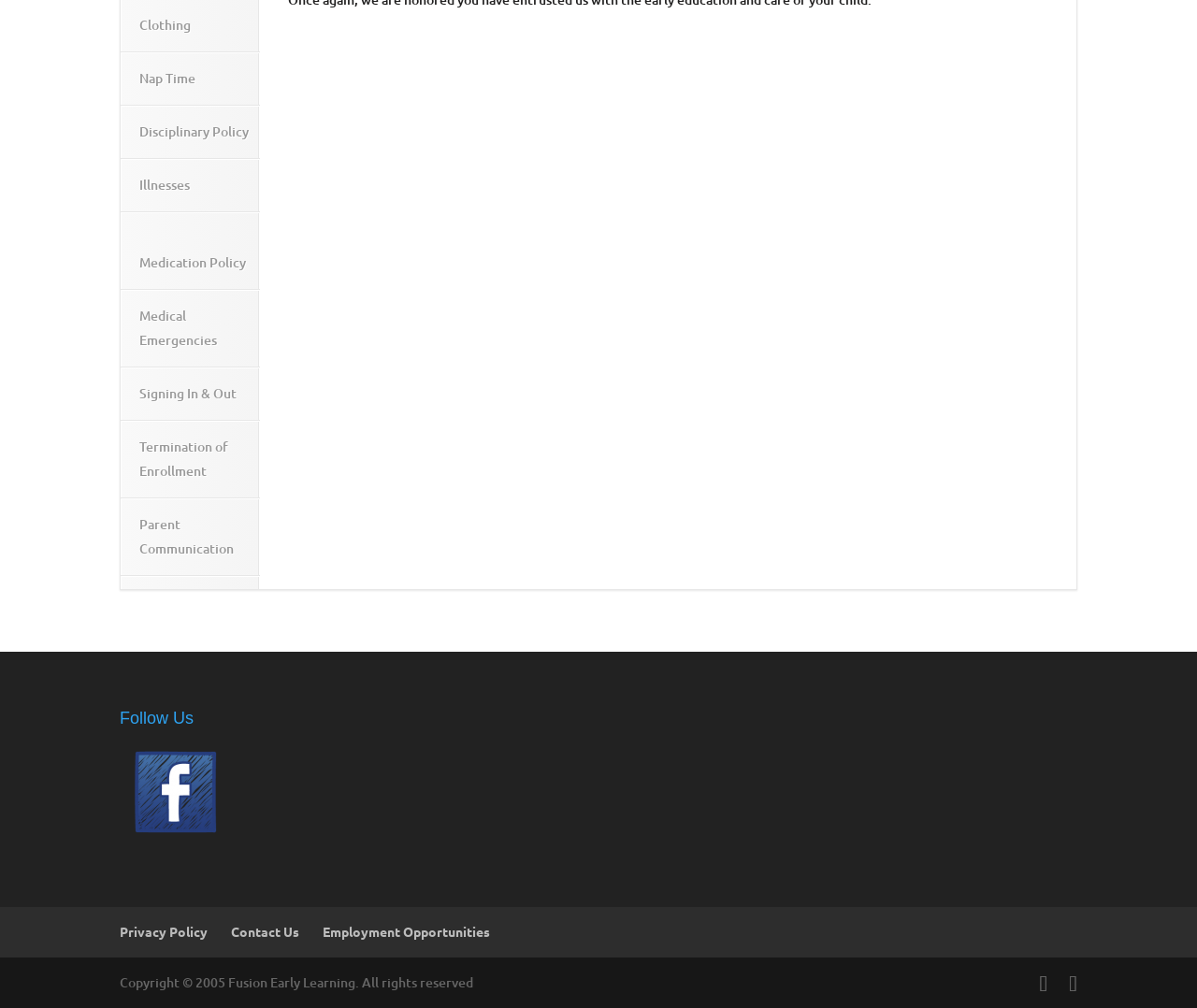Locate the bounding box of the user interface element based on this description: "Australia Travel".

None